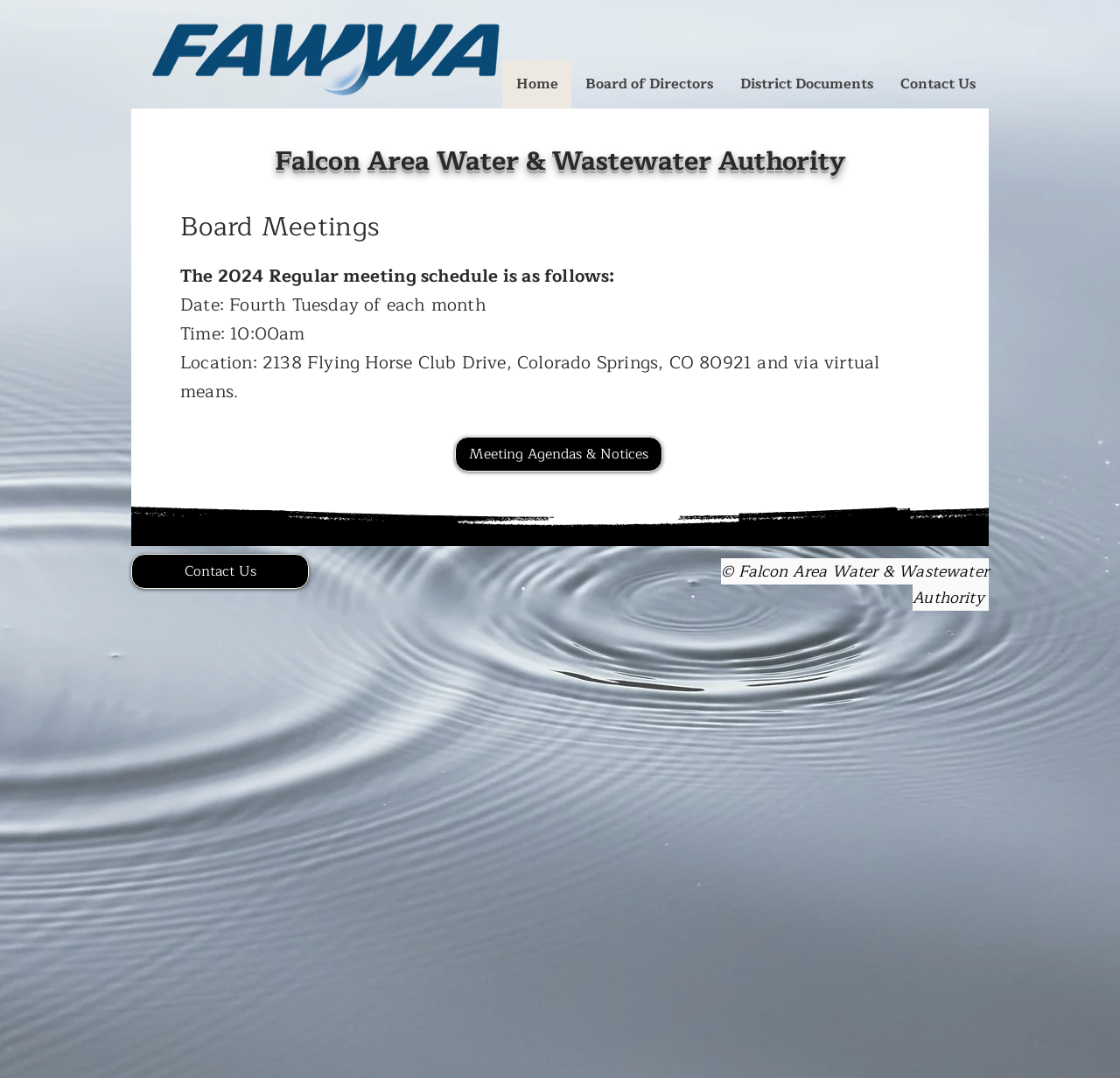Extract the bounding box coordinates of the UI element described by: "Home". The coordinates should include four float numbers ranging from 0 to 1, e.g., [left, top, right, bottom].

[0.448, 0.056, 0.51, 0.101]